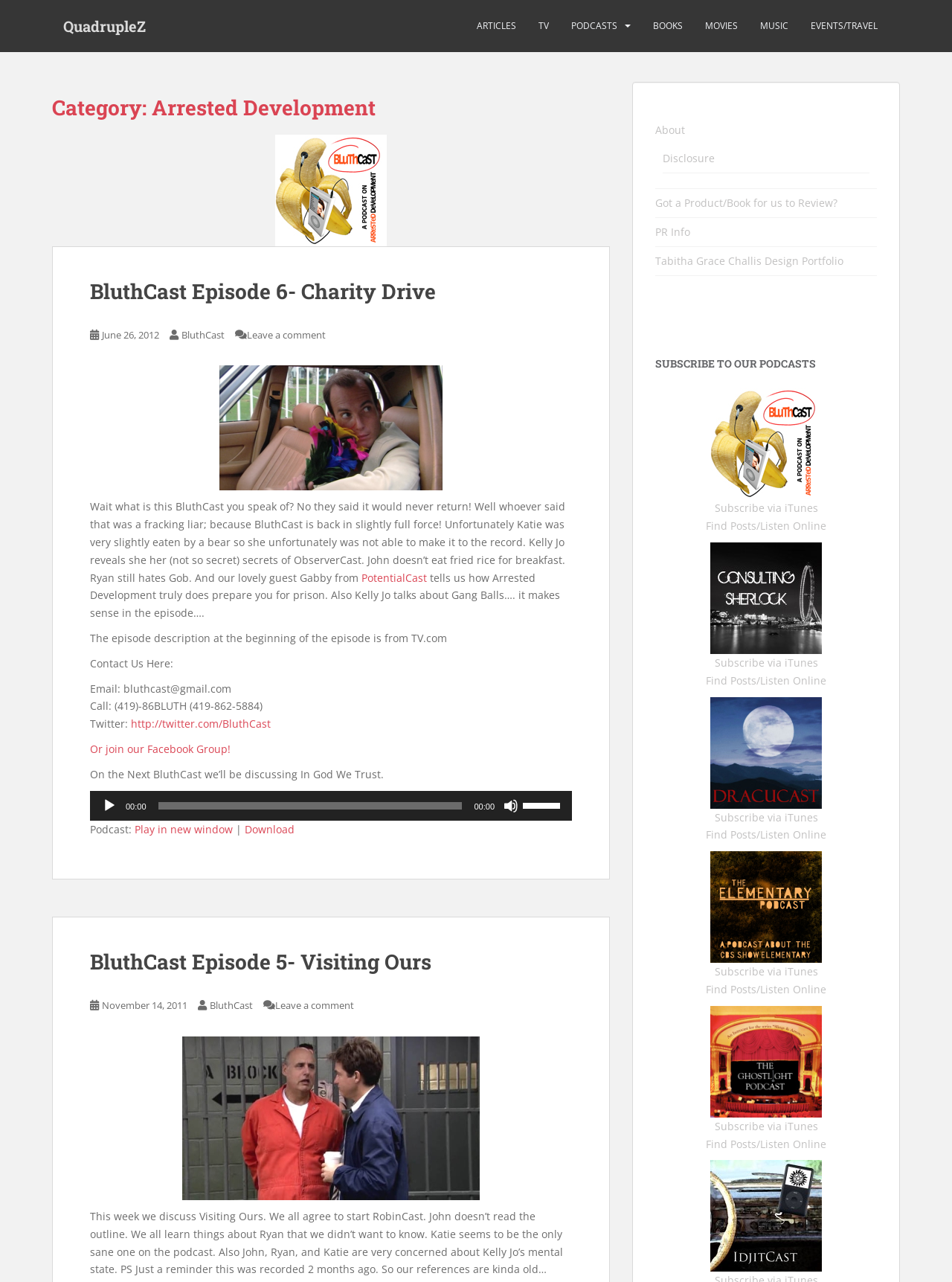What is the category of this webpage?
Please provide a comprehensive answer based on the information in the image.

Based on the heading 'Category: Arrested Development' and the overall content of the webpage, it can be inferred that the category of this webpage is Arrested Development.